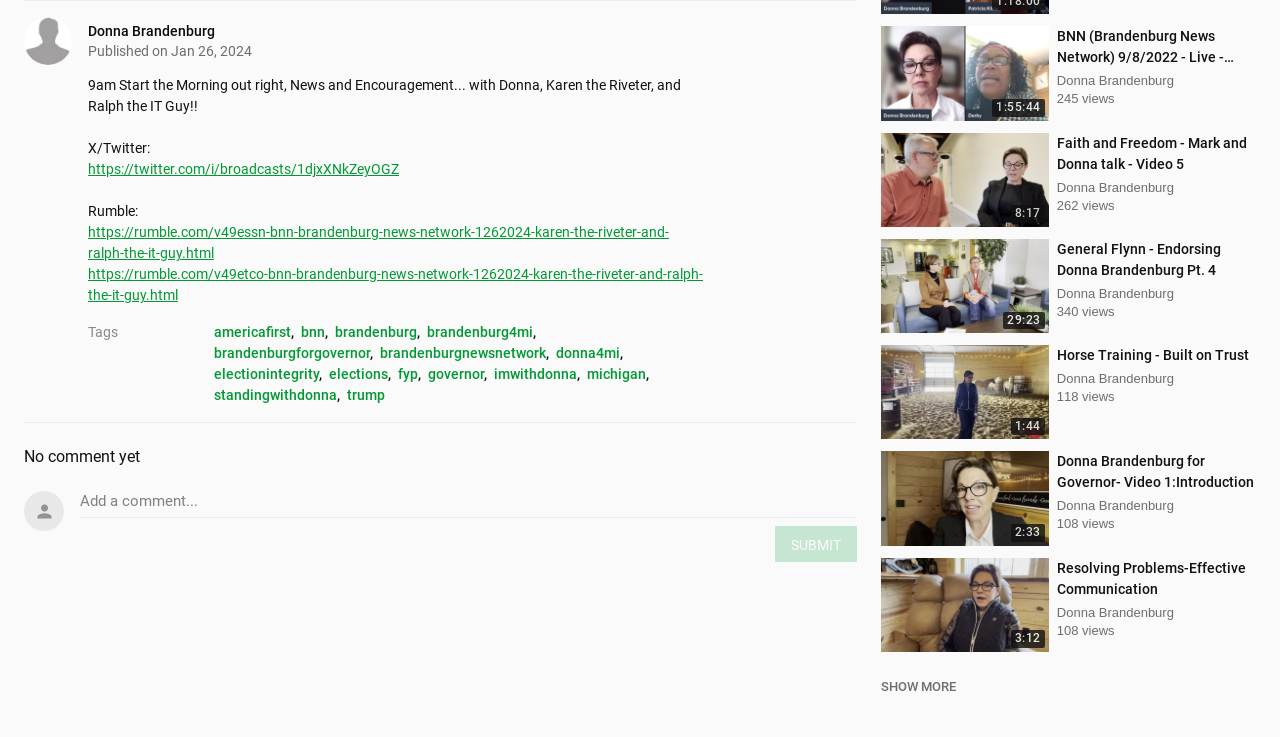Identify the bounding box for the UI element that is described as follows: "elections".

[0.257, 0.497, 0.303, 0.519]